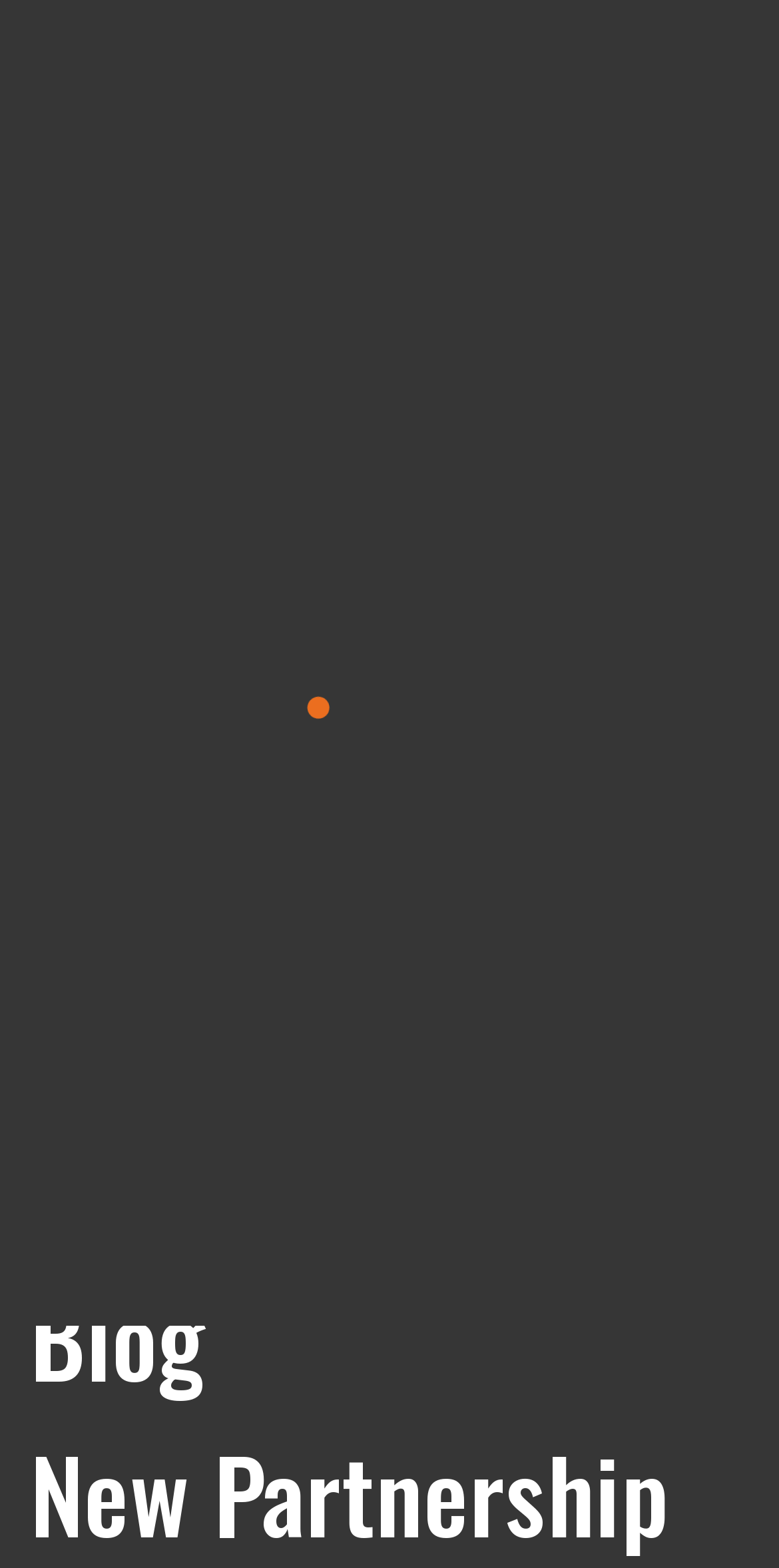Please identify the bounding box coordinates of the element that needs to be clicked to execute the following command: "Visit Facebook page". Provide the bounding box using four float numbers between 0 and 1, formatted as [left, top, right, bottom].

[0.382, 0.148, 0.428, 0.18]